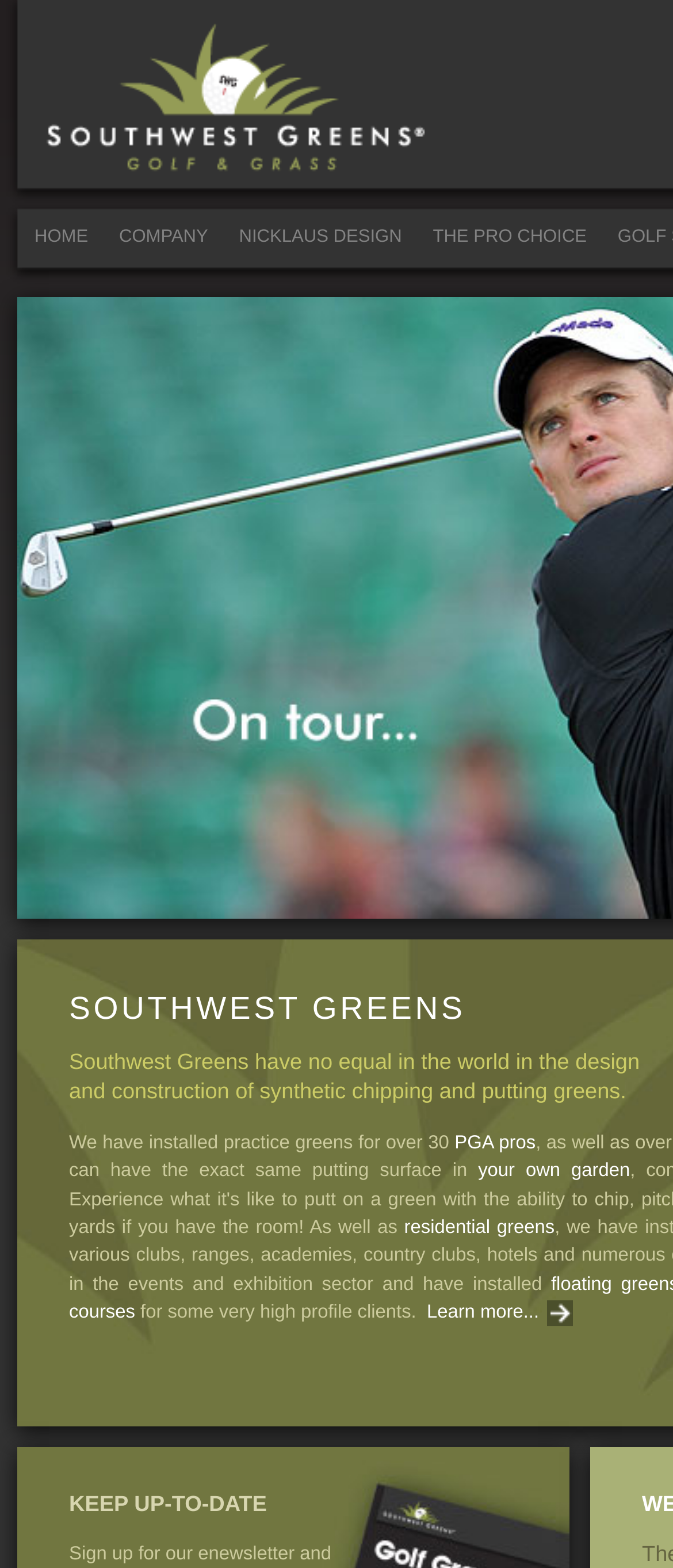What is the purpose of the 'KEEP UP-TO-DATE' section?
Craft a detailed and extensive response to the question.

The 'KEEP UP-TO-DATE' section is likely used to keep users informed about the latest news, updates, or promotions from Southwest Greens, although the specific content is not provided on this webpage.